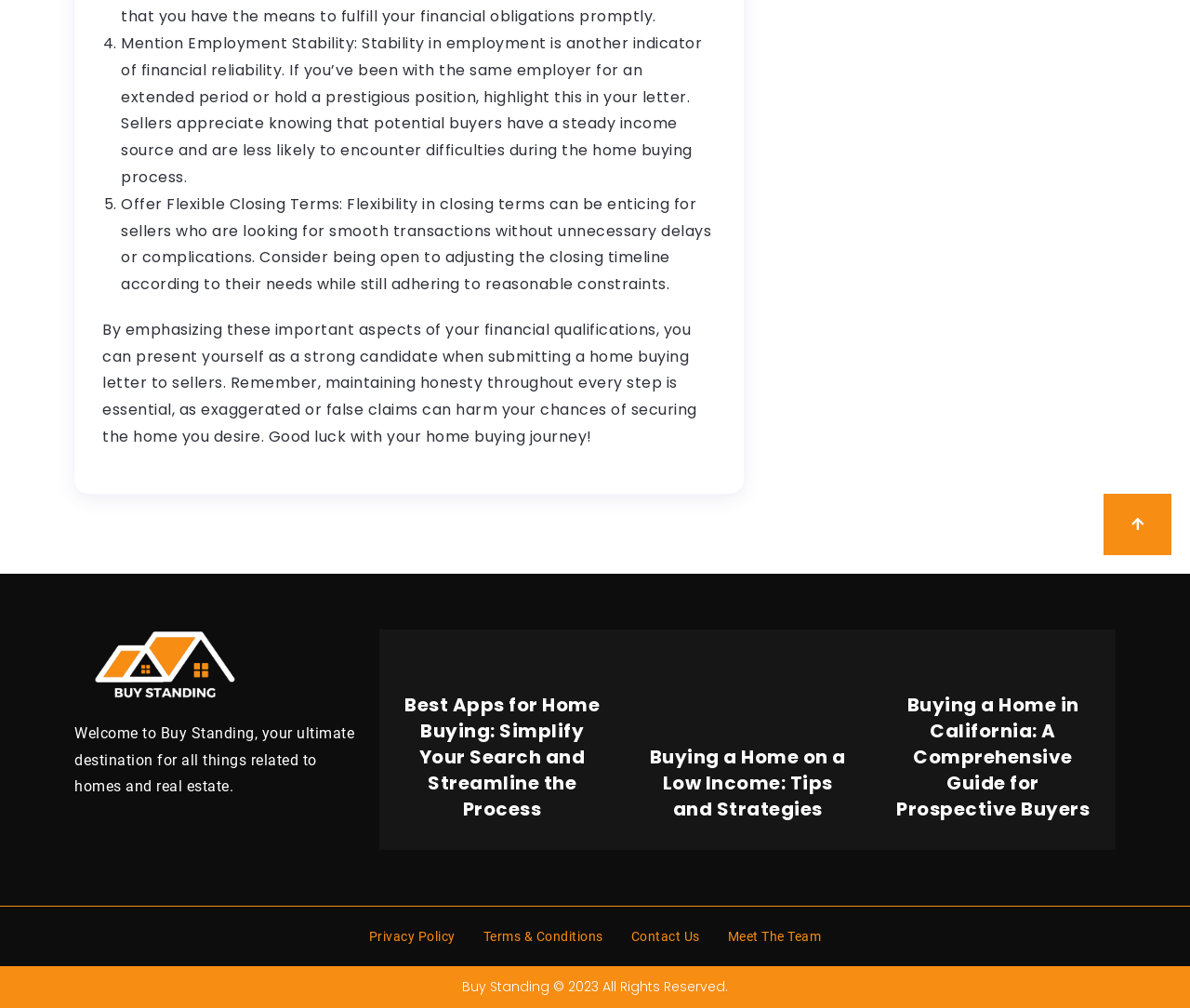Identify the bounding box coordinates for the element you need to click to achieve the following task: "View post about choosing the right label shape". The coordinates must be four float values ranging from 0 to 1, formatted as [left, top, right, bottom].

None